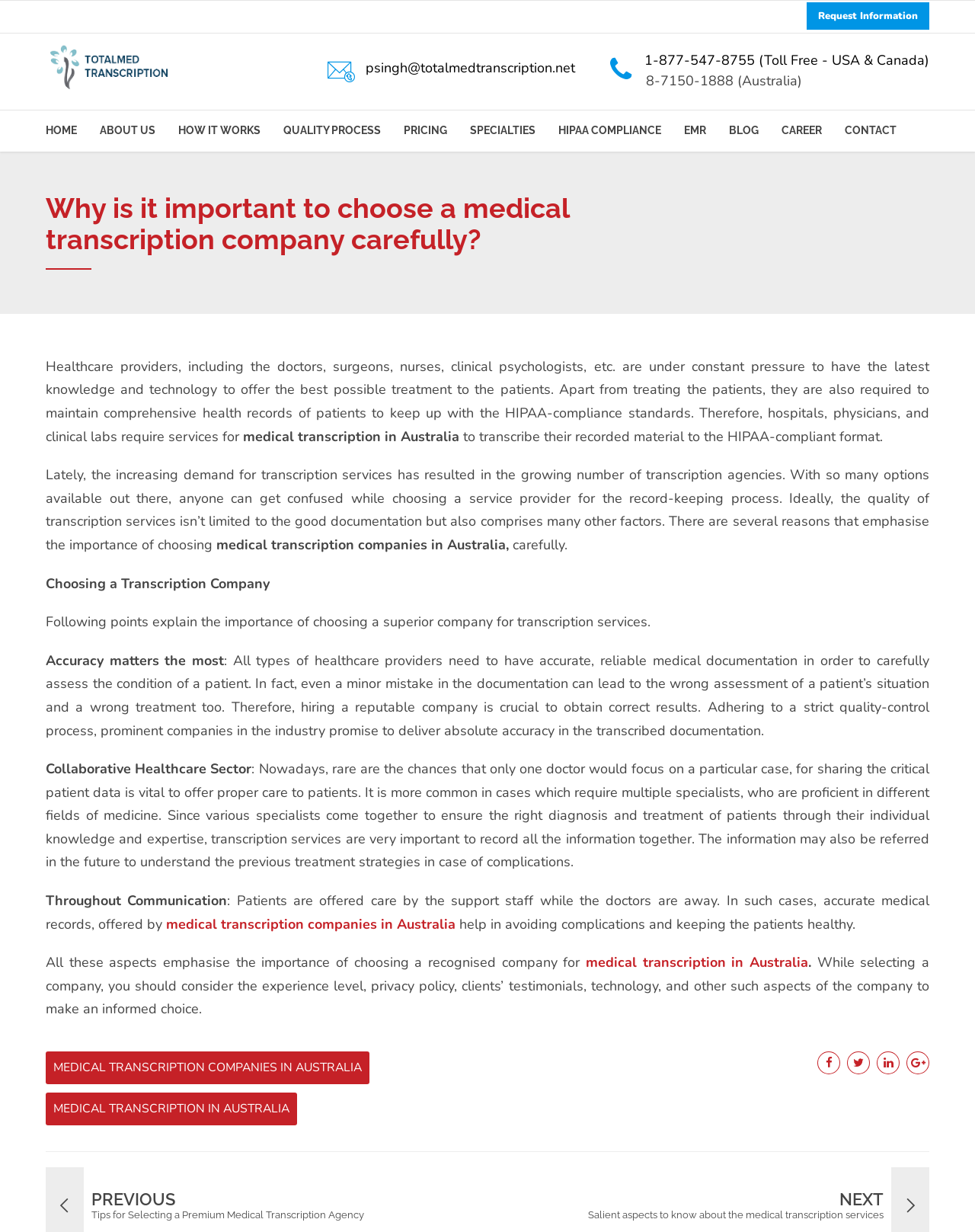From the webpage screenshot, predict the bounding box coordinates (top-left x, top-left y, bottom-right x, bottom-right y) for the UI element described here: 8-7150-1888 (Australia)

[0.662, 0.058, 0.822, 0.073]